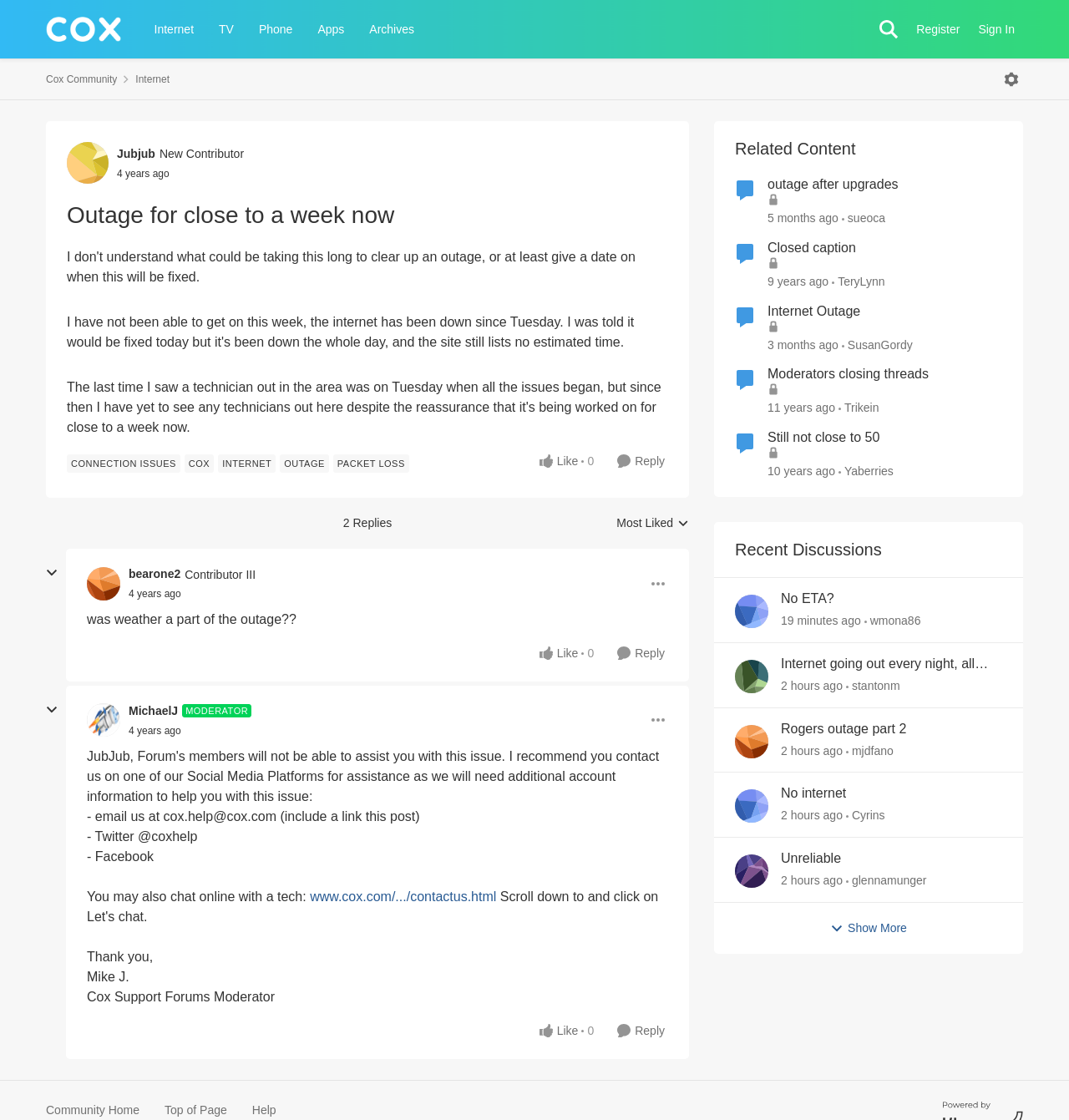Answer the question using only a single word or phrase: 
What is the purpose of the button with the text 'Like'?

To like a post